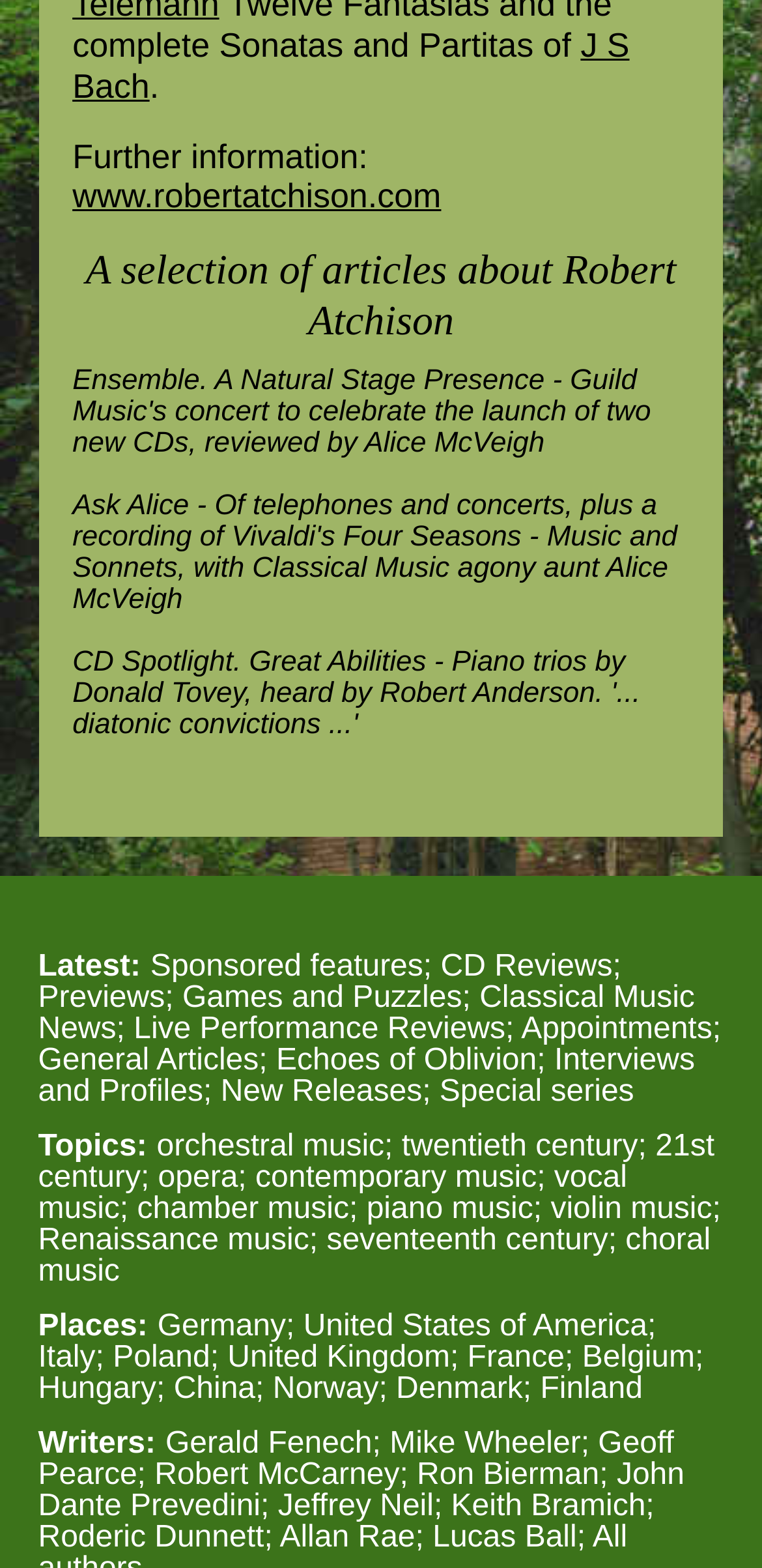Please determine the bounding box coordinates of the clickable area required to carry out the following instruction: "Click the Post Comment button". The coordinates must be four float numbers between 0 and 1, represented as [left, top, right, bottom].

None